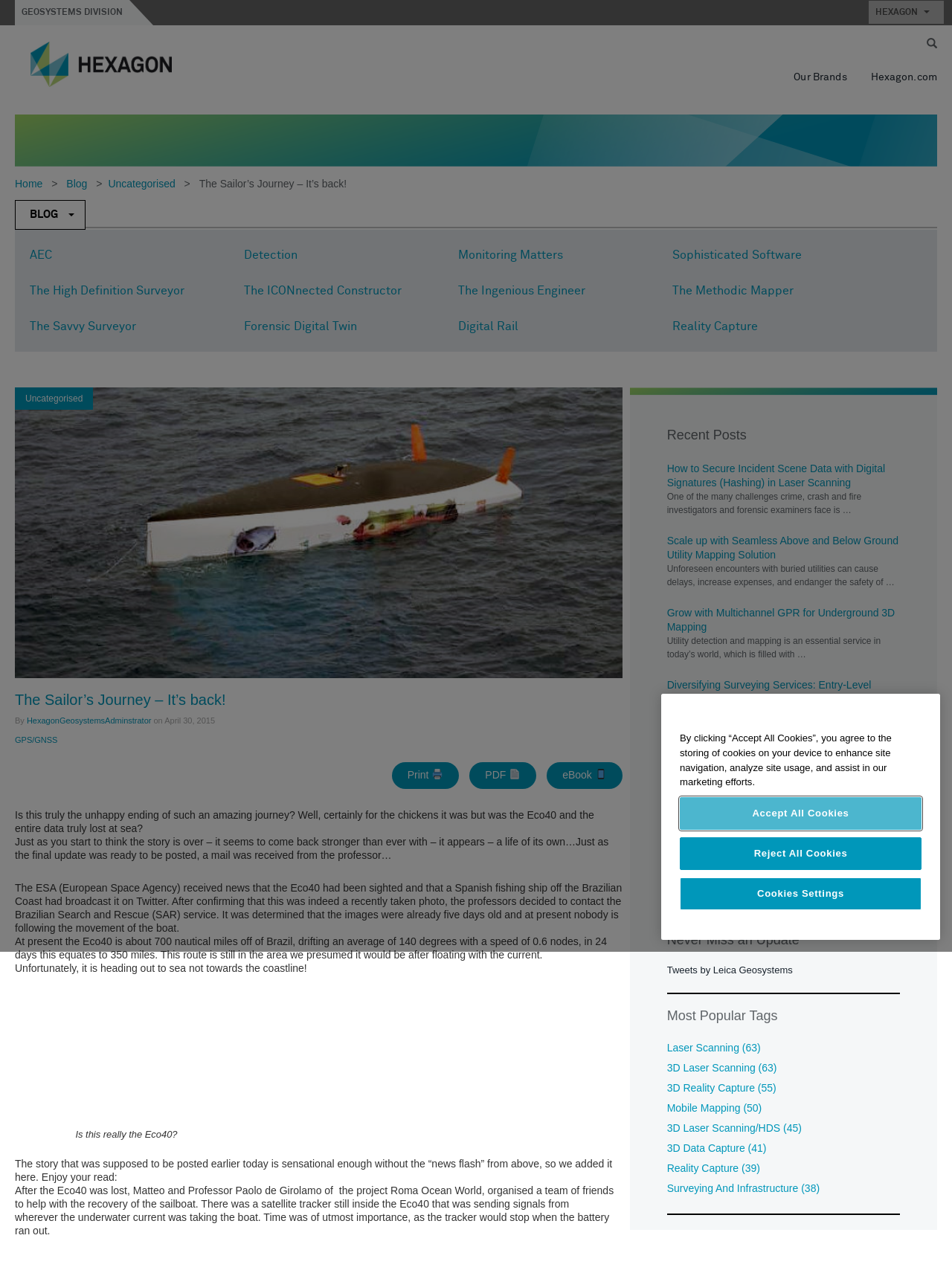Offer a meticulous description of the webpage's structure and content.

The webpage is a blog post from Hexagon Geosystems, titled "The Sailor's Journey – It's back!". The page has a navigation menu at the top, with links to "Home", "Blog", "Uncategorised", and other categories. Below the navigation menu, there is a header section with a logo and a search bar.

The main content of the page is divided into two columns. The left column contains the blog post, which is a long article with several paragraphs of text. The article appears to be a continuation of a story about a sailboat called the Eco40, which was lost at sea. The post includes updates on the boat's journey and its current location.

The right column contains a sidebar with several sections. At the top, there is a section titled "Recent Posts" with links to other blog posts. Below that, there are sections for "How to Secure Incident Scene Data with Digital Signatures (Hashing) in Laser Scanning", "Scale up with Seamless Above and Below Ground Utility Mapping Solution", and other topics. Each section has a heading and a brief summary of the topic.

Further down the page, there are sections for "Never Miss an Update" and "Most Popular Tags", which include links to social media and popular tags on the blog. The page also has several images, including a logo at the top and images within the blog post.

Overall, the webpage is a blog post with a mix of text, images, and links to other content on the site. The layout is clean and easy to navigate, with a clear separation between the main content and the sidebar.